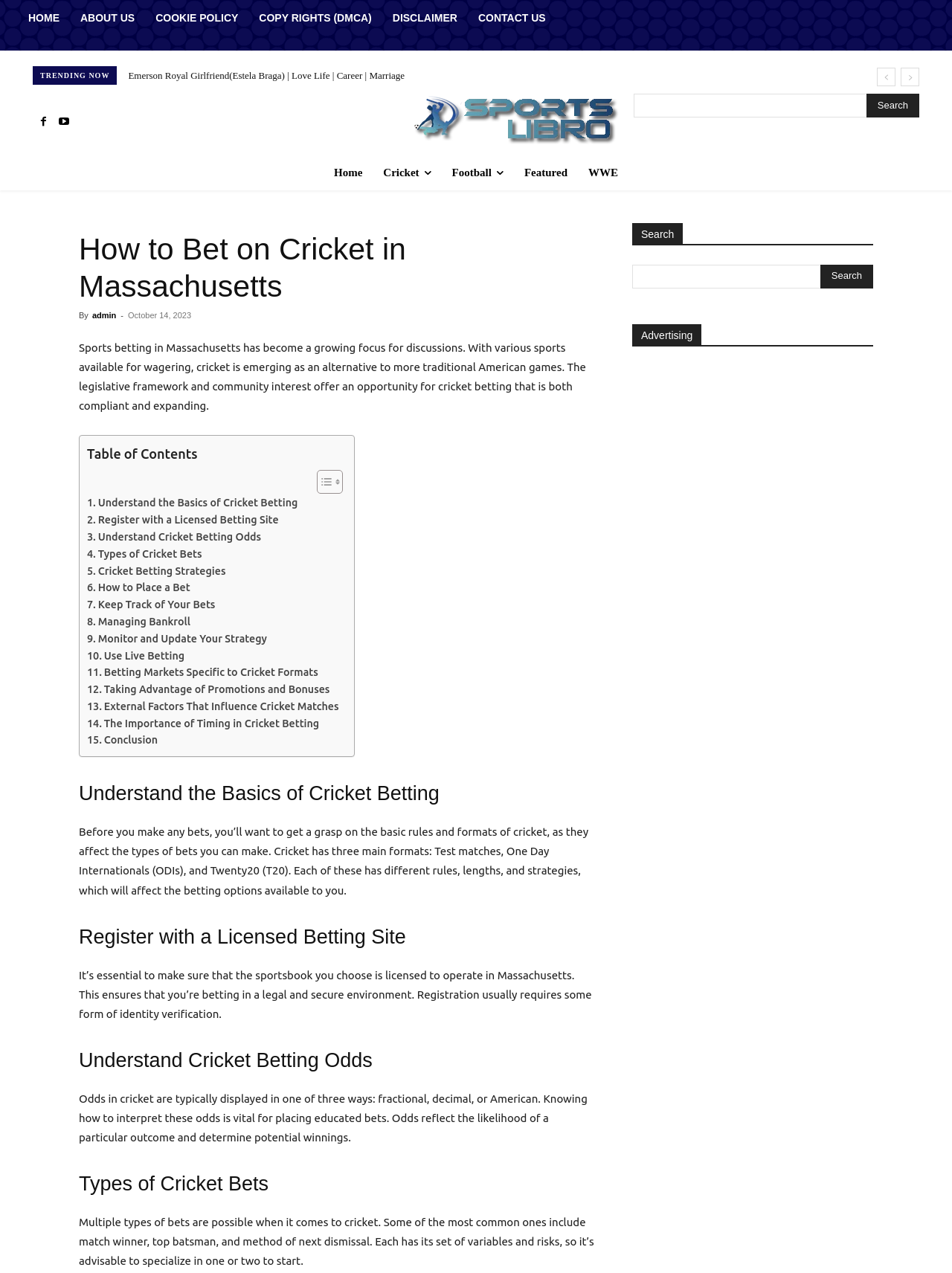Locate the bounding box coordinates of the area where you should click to accomplish the instruction: "Click on the 'next' link".

[0.946, 0.053, 0.966, 0.068]